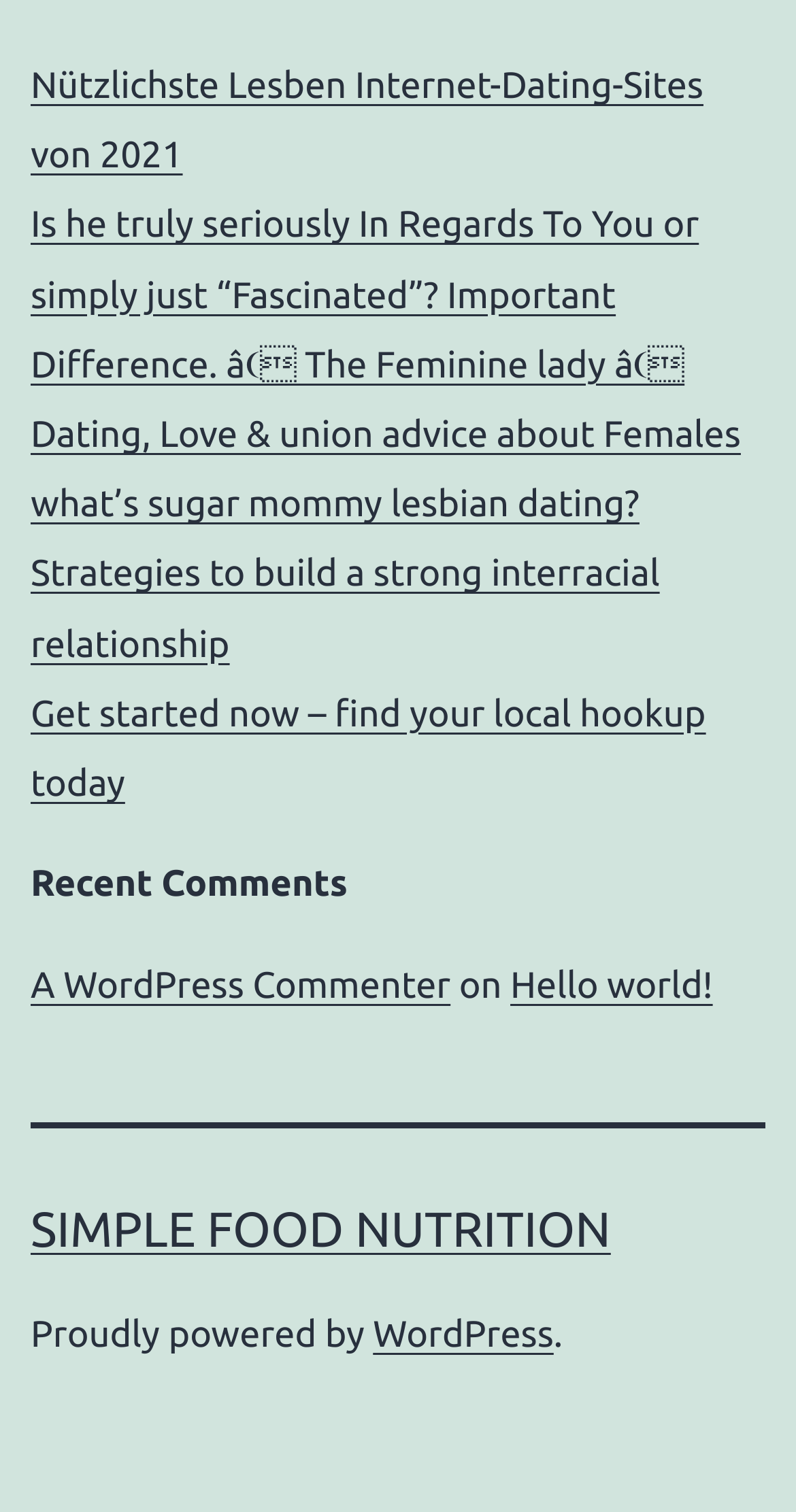Determine the bounding box coordinates for the clickable element to execute this instruction: "Click on 'Nützlichste Lesben Internet-Dating-Sites von 2021'". Provide the coordinates as four float numbers between 0 and 1, i.e., [left, top, right, bottom].

[0.038, 0.043, 0.884, 0.116]